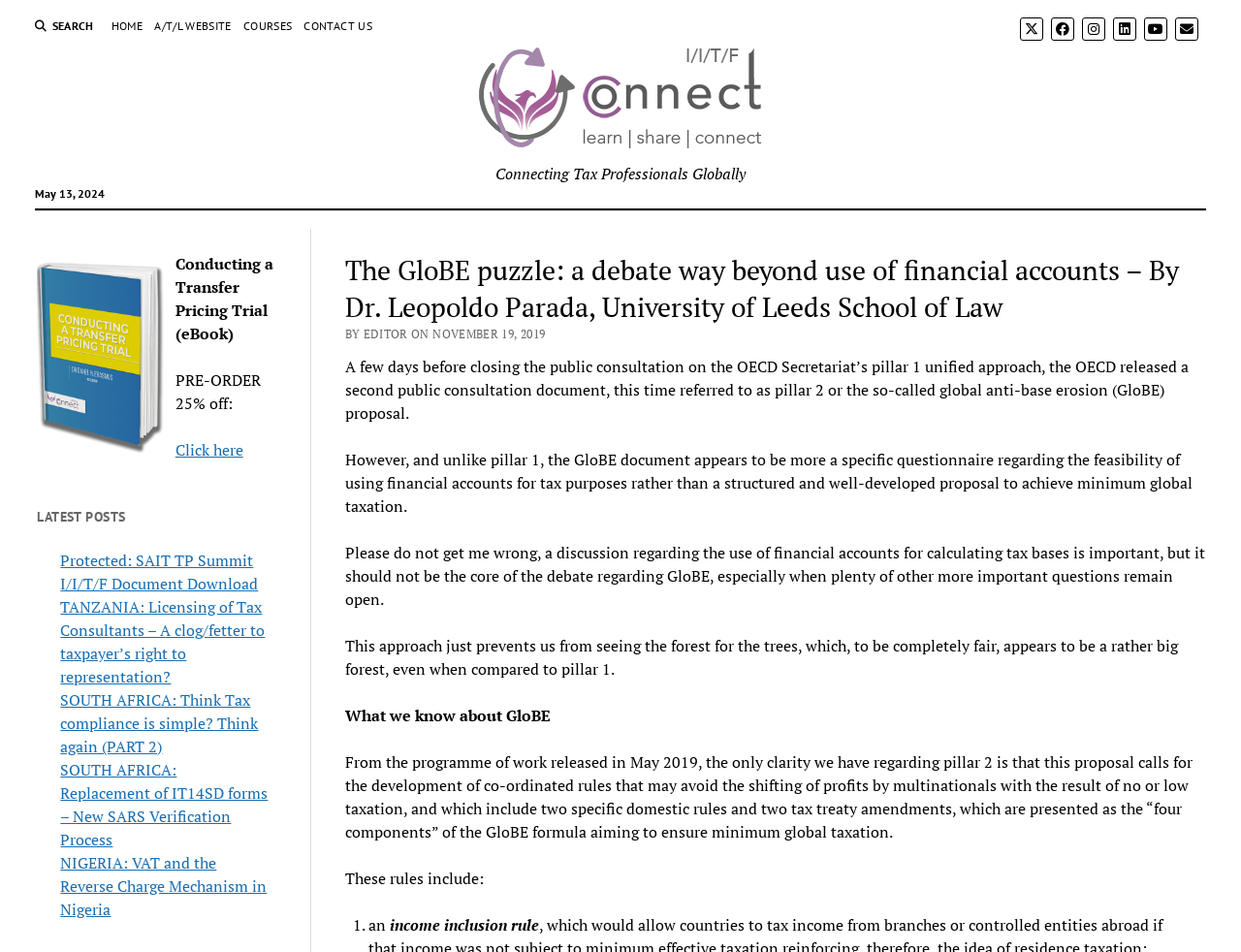Pinpoint the bounding box coordinates of the element that must be clicked to accomplish the following instruction: "Contact Us". The coordinates should be in the format of four float numbers between 0 and 1, i.e., [left, top, right, bottom].

None